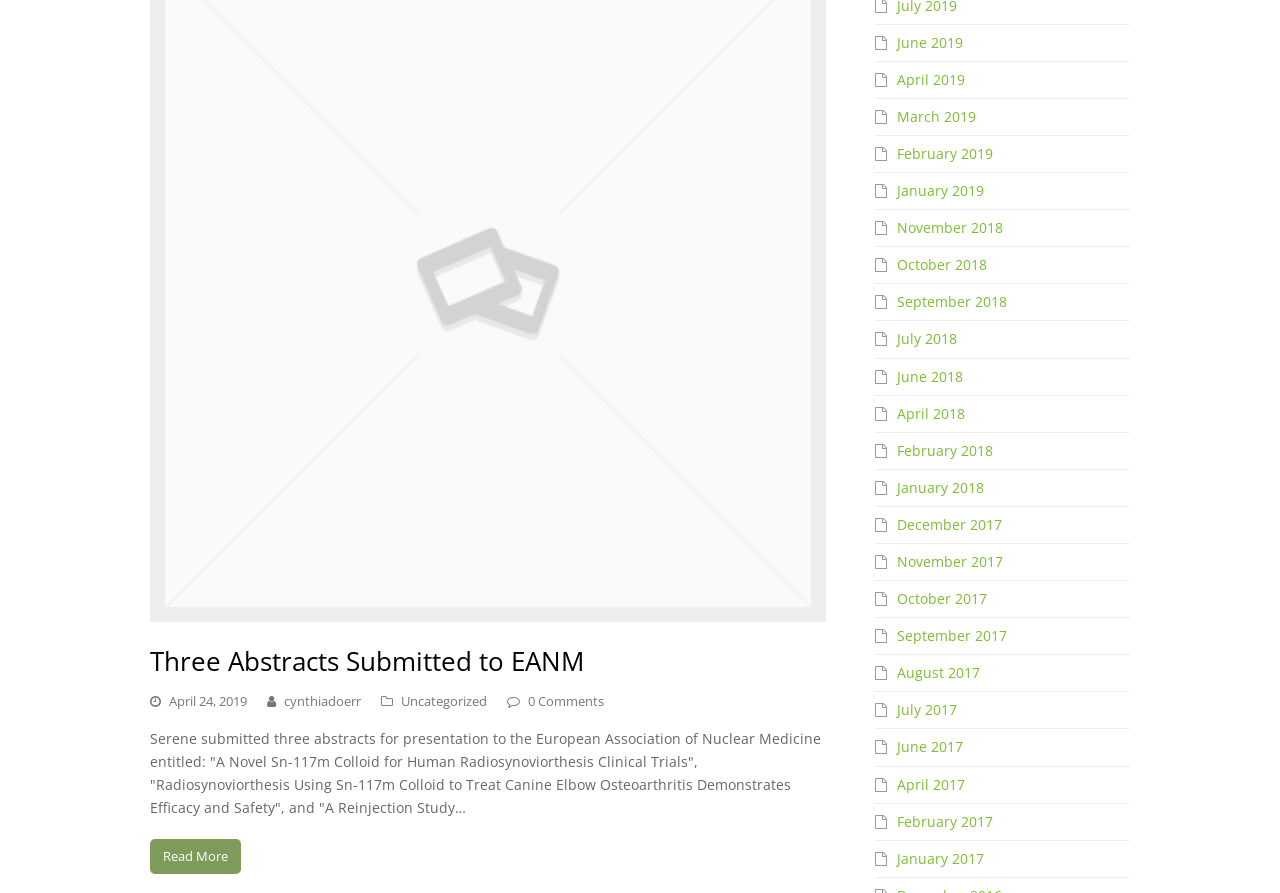Answer this question using a single word or a brief phrase:
What are the months listed in the archive section?

June 2019 to January 2017